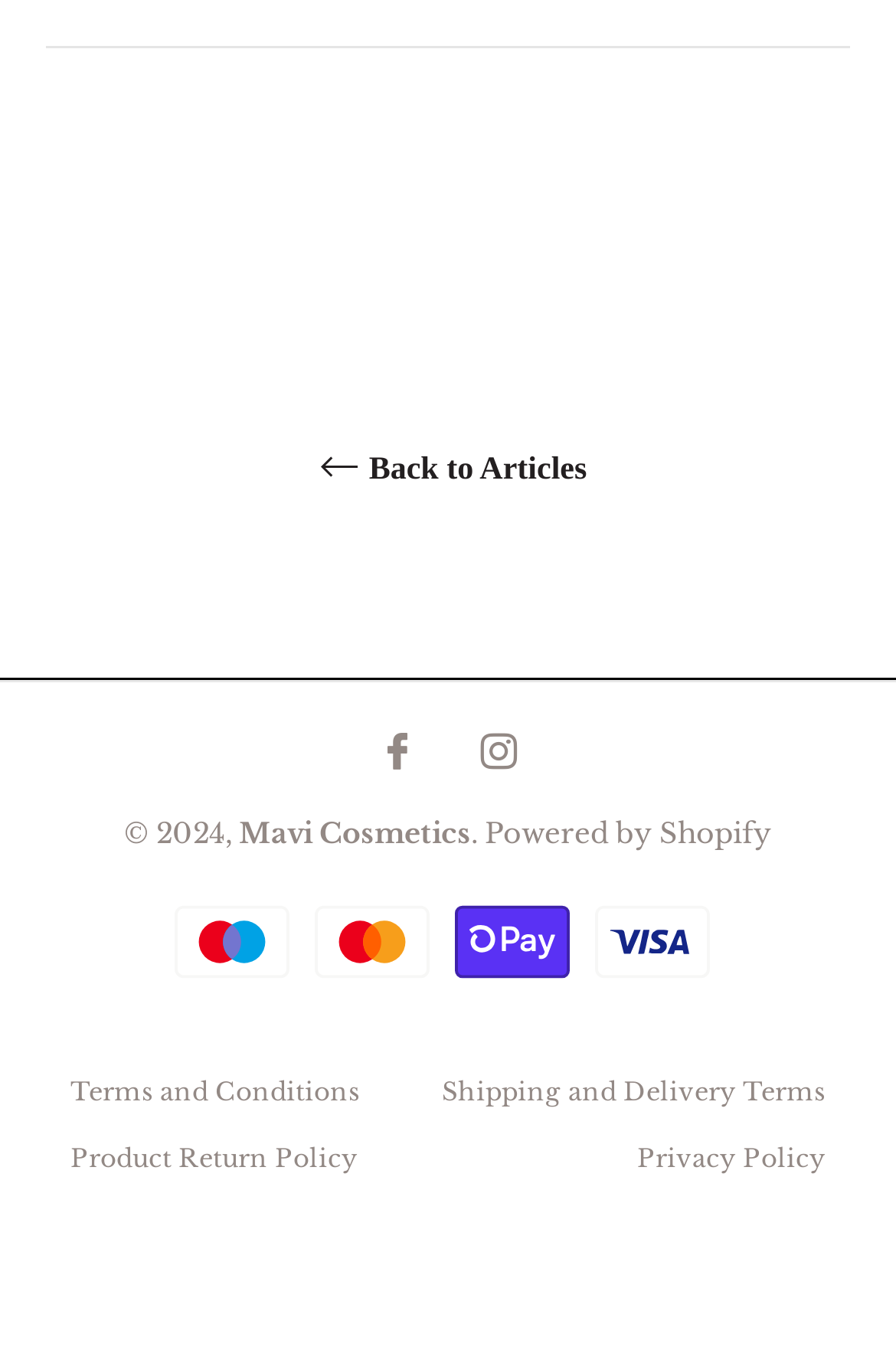What is the orientation of the separator at the top?
Based on the screenshot, provide your answer in one word or phrase.

horizontal